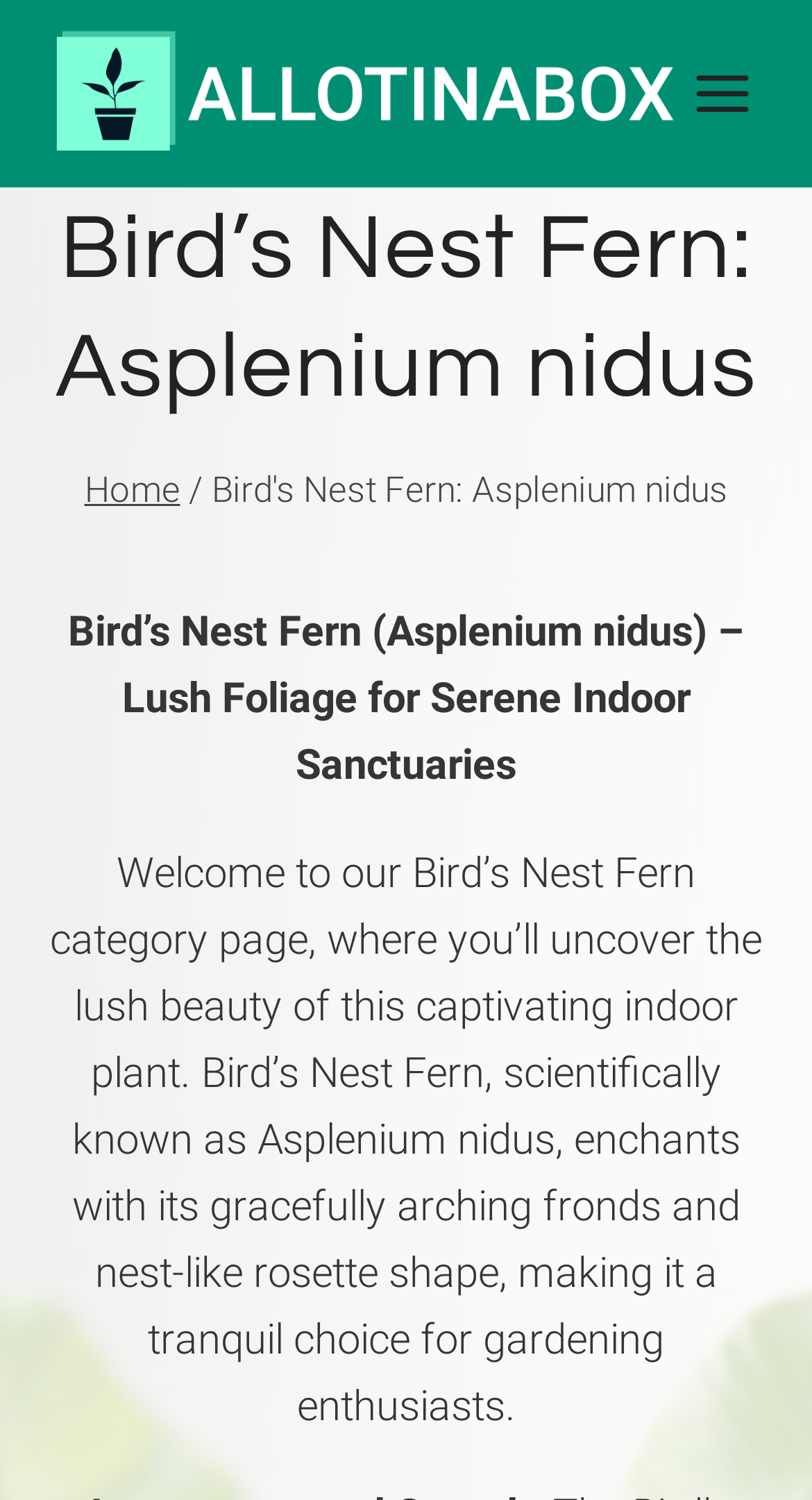Construct a comprehensive caption that outlines the webpage's structure and content.

The webpage is about Bird's Nest Fern, a type of indoor plant. At the top left, there is a link to "AllotInABox" accompanied by an image with the same name. Next to it, on the top right, is a button to open a menu. Below the link and image, there is a heading that reads "Bird’s Nest Fern: Asplenium nidus". 

Under the heading, there is a navigation section with breadcrumbs, which includes a link to "Home" and a separator. Below the navigation section, there is a paragraph that summarizes the webpage's content, stating that it is about Bird's Nest Fern, a plant that provides lush foliage for serene indoor sanctuaries. 

Further down, there is a longer text that describes the plant in more detail, mentioning its scientific name, Asplenium nidus, and its unique features, such as its arching fronds and nest-like rosette shape, making it a popular choice for gardening enthusiasts.